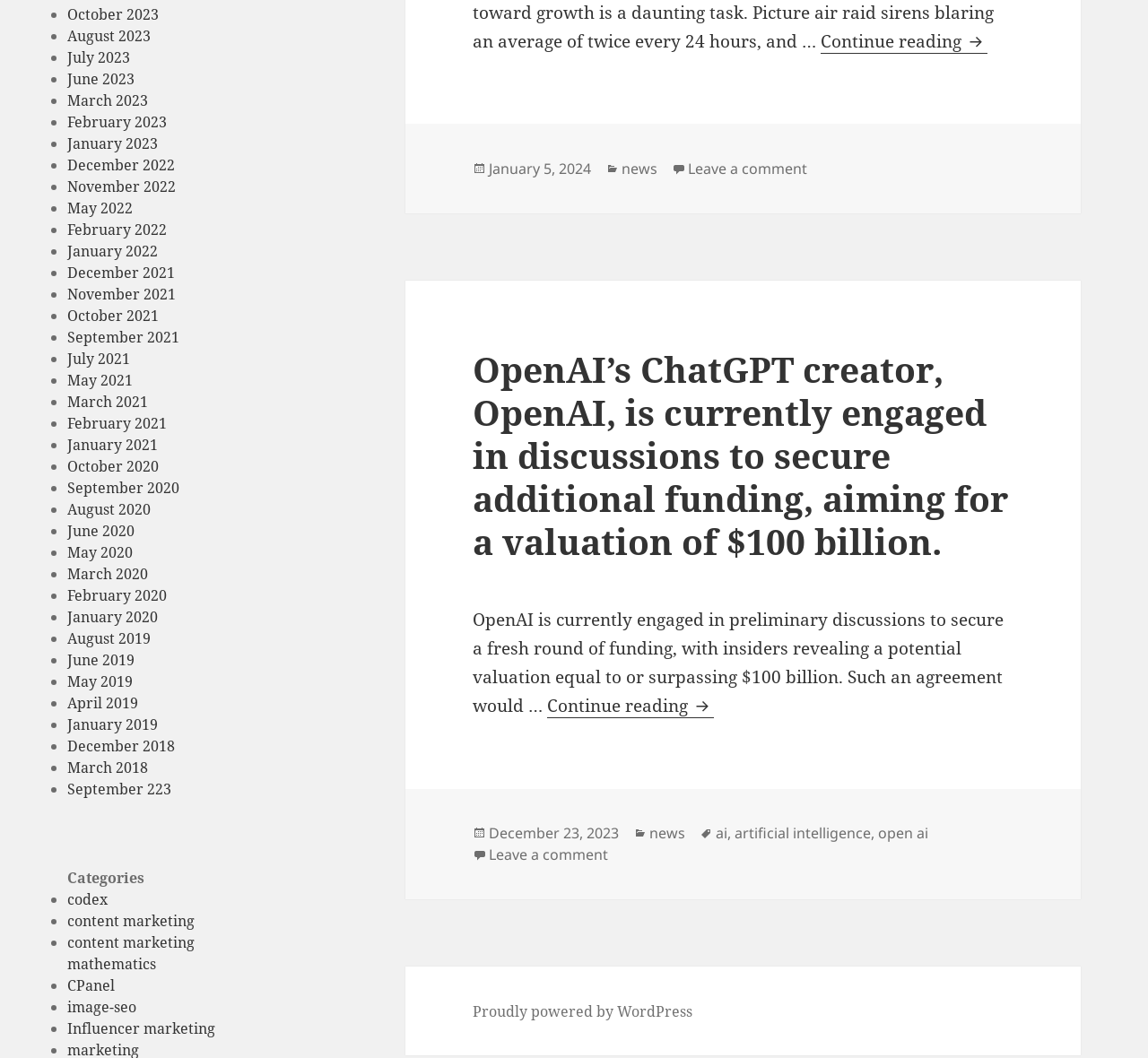Please provide the bounding box coordinates in the format (top-left x, top-left y, bottom-right x, bottom-right y). Remember, all values are floating point numbers between 0 and 1. What is the bounding box coordinate of the region described as: Influencer marketing

[0.059, 0.963, 0.188, 0.982]